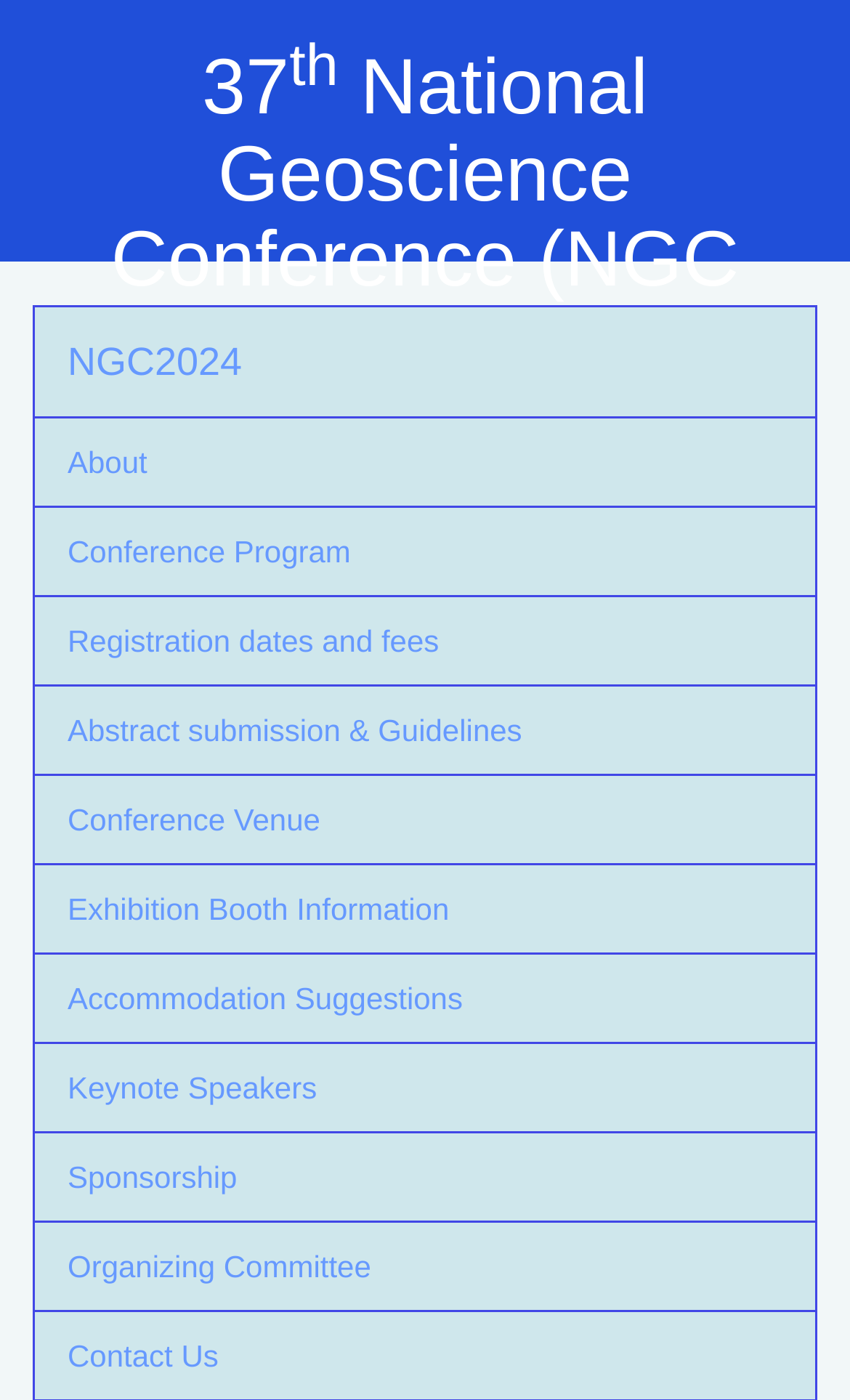Show the bounding box coordinates of the region that should be clicked to follow the instruction: "Contact the organizing committee."

[0.041, 0.873, 0.959, 0.936]